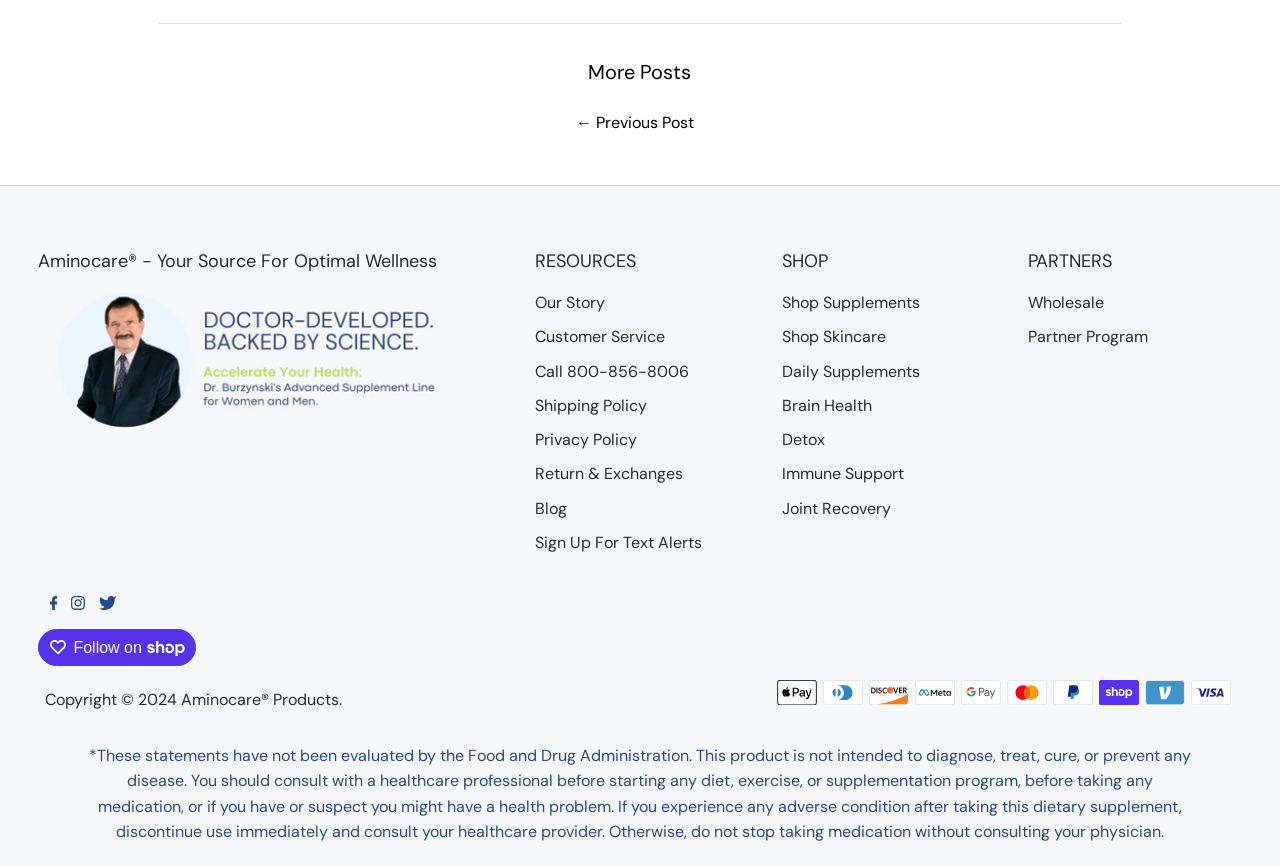What is the purpose of the 'RESOURCES' section?
Give a detailed and exhaustive answer to the question.

The 'RESOURCES' section provides links to various resources such as 'Our Story', 'Customer Service', 'Call 800-856-8006', 'Shipping Policy', 'Privacy Policy', 'Return & Exchanges', and 'Blog'.